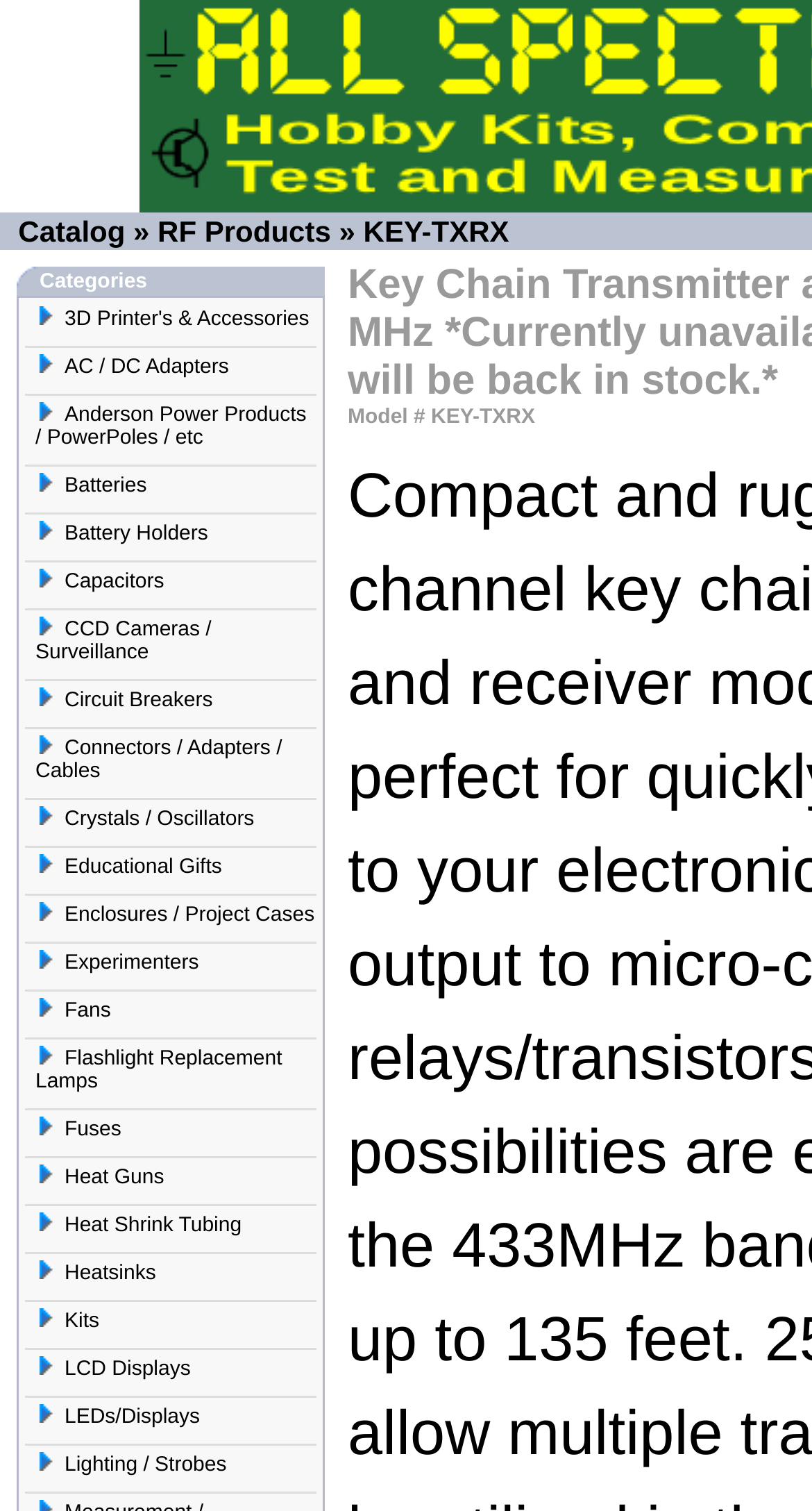Please provide a detailed answer to the question below by examining the image:
How many categories are listed on the webpage?

By counting the number of links under the LayoutTableRow with bounding box coordinates [0.023, 0.197, 0.397, 0.207], we can see that there are 27 categories listed on the webpage, including 3D Printer's & Accessories, AC / DC Adapters, and so on.